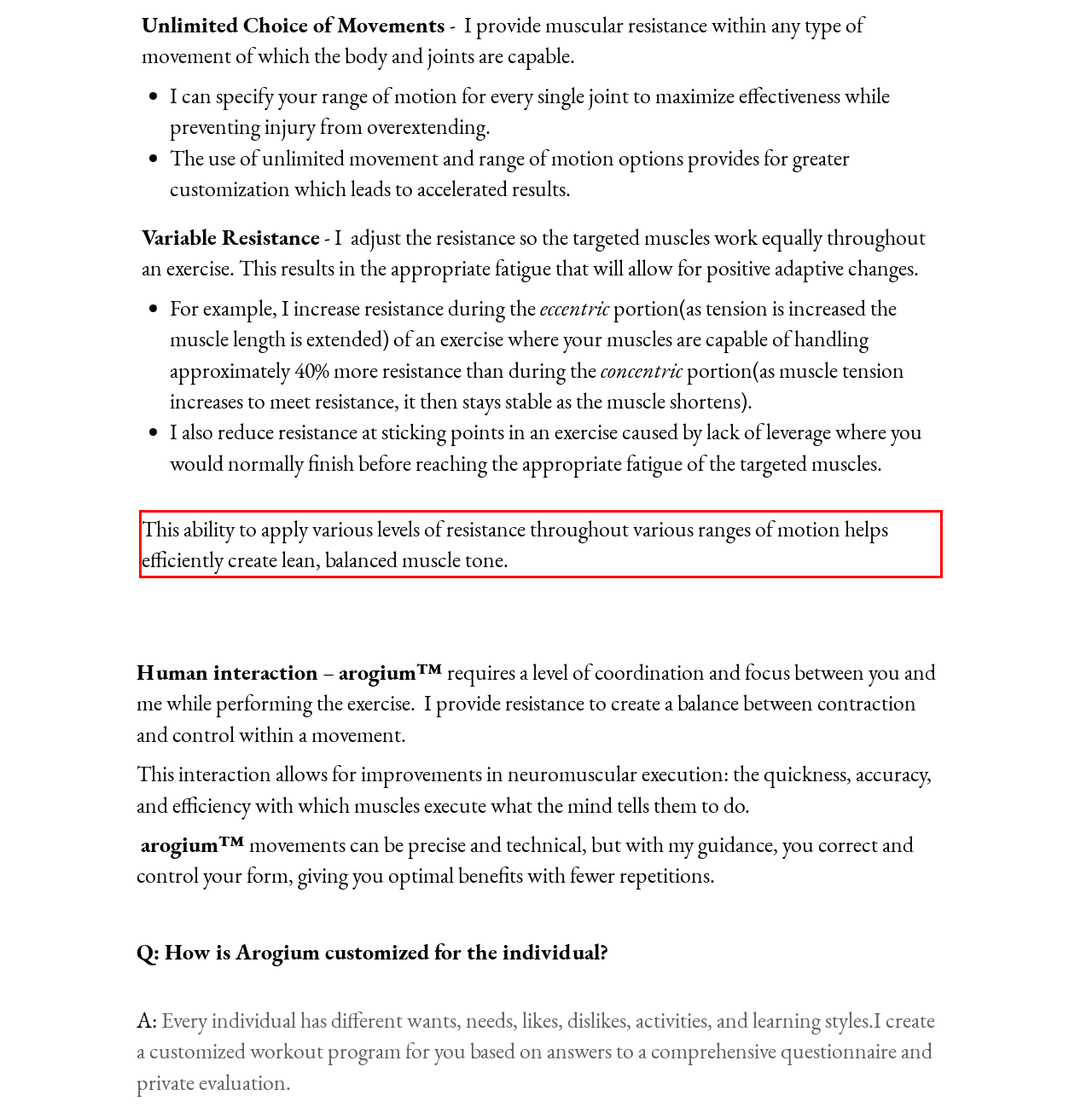Using the provided screenshot of a webpage, recognize and generate the text found within the red rectangle bounding box.

This ability to apply various levels of resistance throughout various ranges of motion helps efficiently create lean, balanced muscle tone.